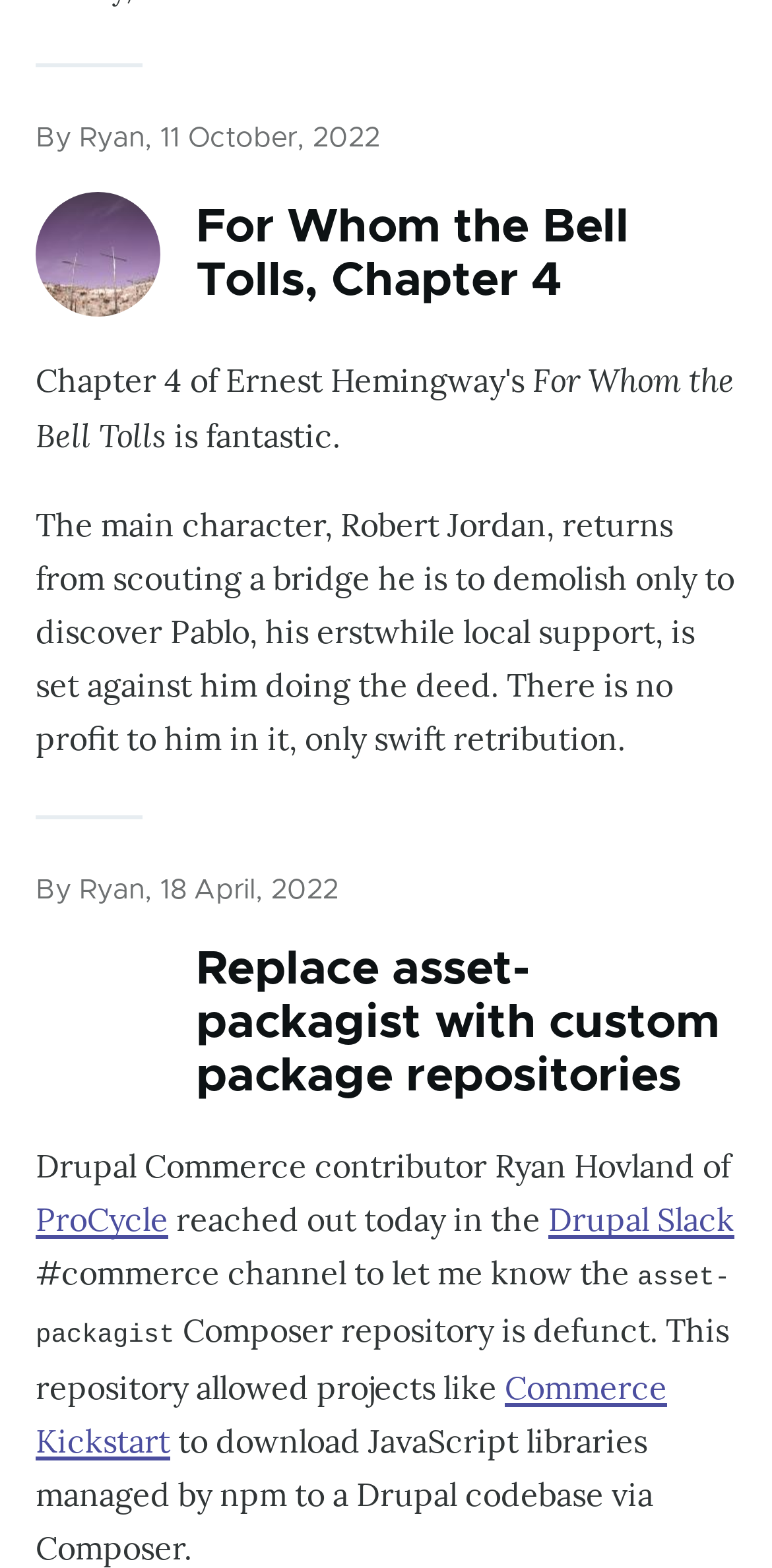What is the name of the Drupal Commerce contributor?
Based on the screenshot, give a detailed explanation to answer the question.

The answer can be found in the text section, where it says 'Drupal Commerce contributor Ryan Hovland of ProCycle'.